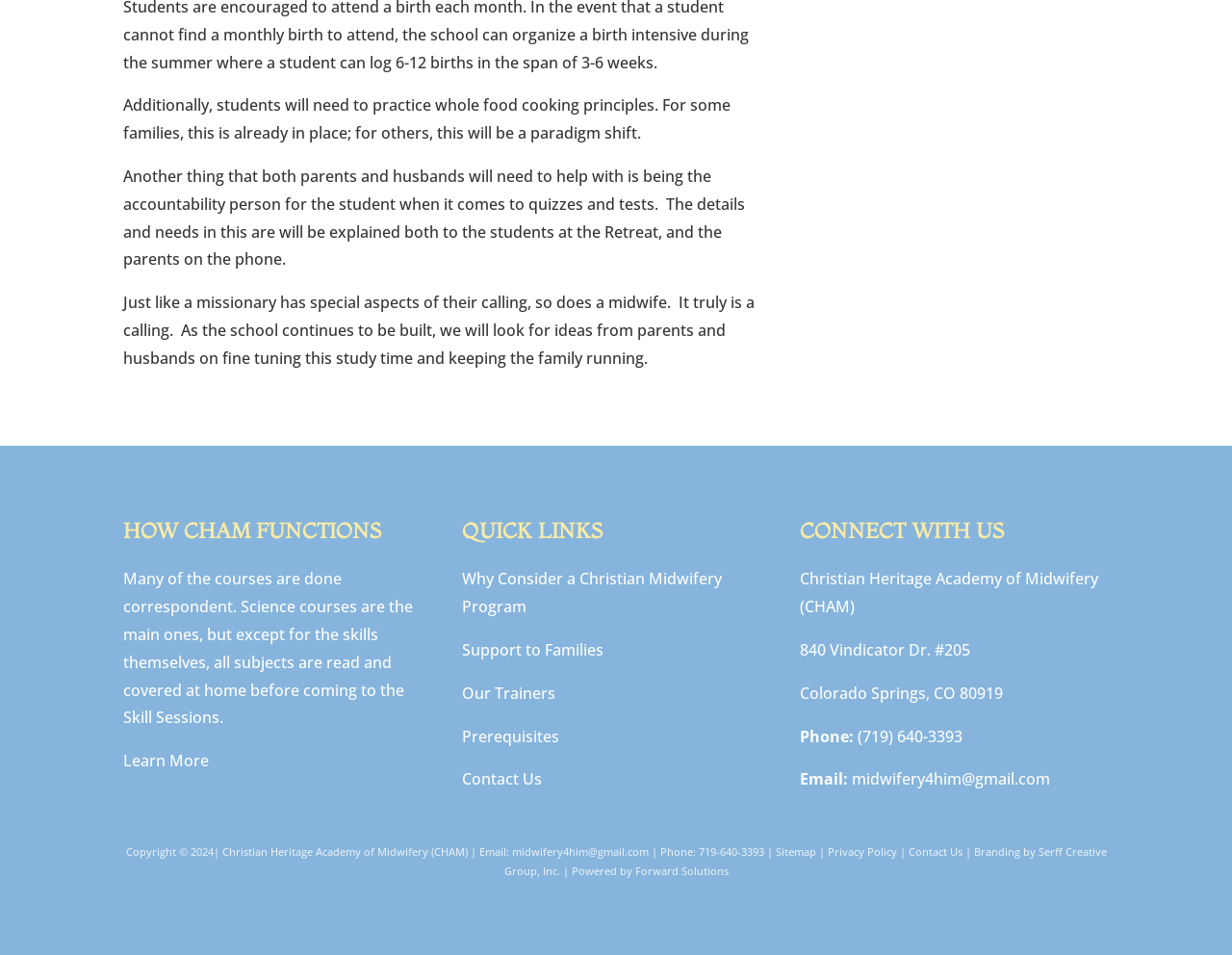Locate the bounding box coordinates of the area where you should click to accomplish the instruction: "Read the 'Crosswalks – The Rule' article".

None